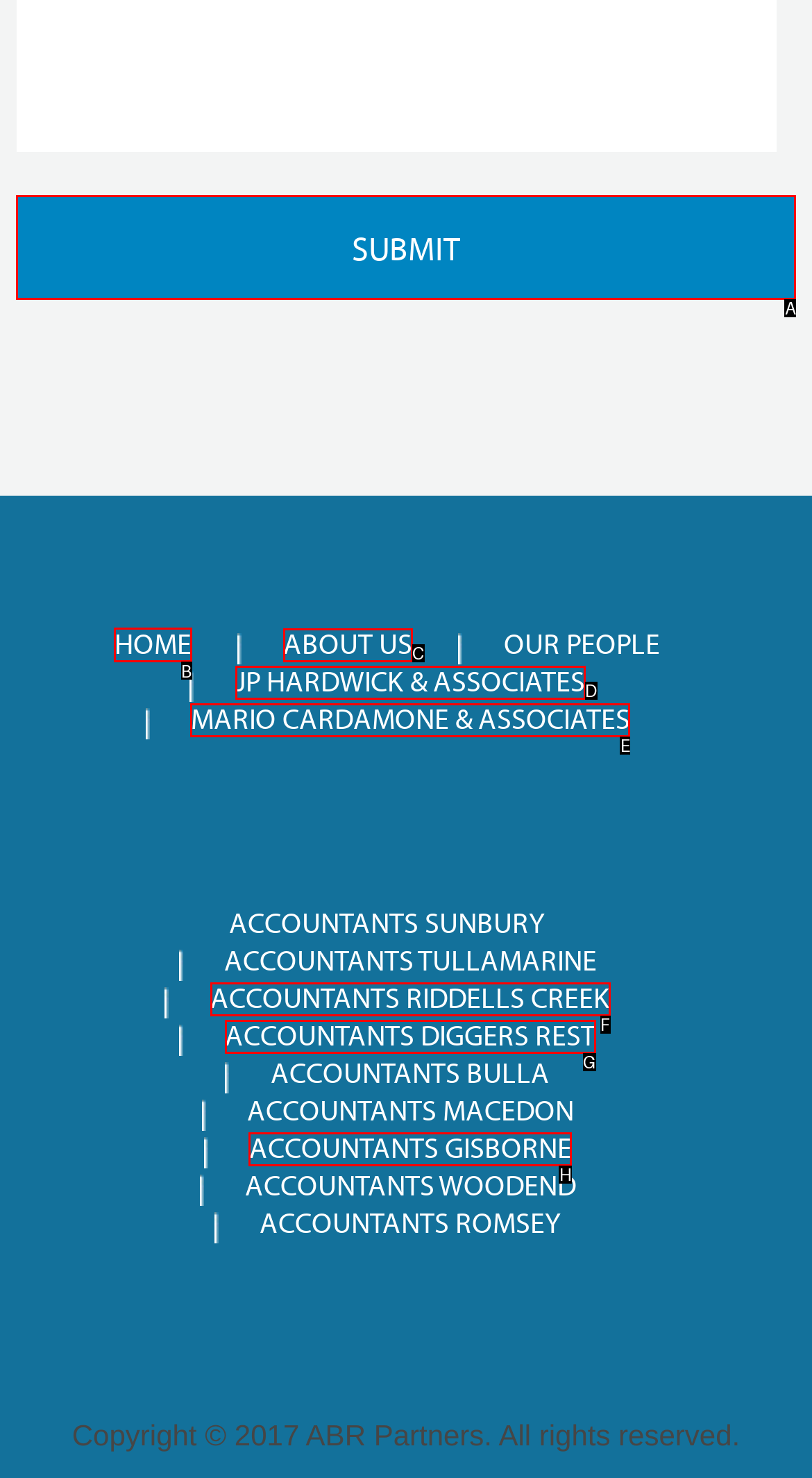Identify the letter of the option that should be selected to accomplish the following task: go to home page. Provide the letter directly.

B